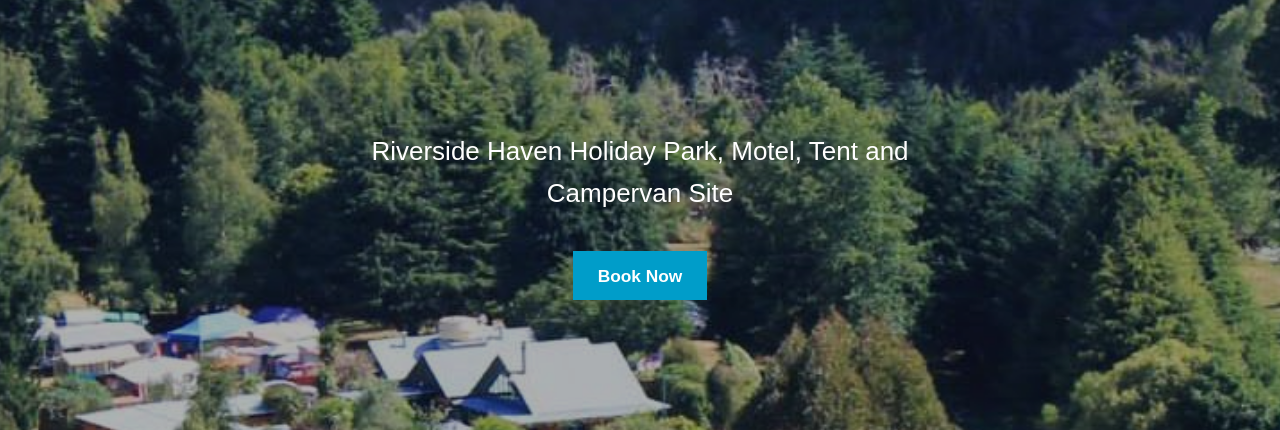What types of accommodations are available at Riverside Haven Holiday Park?
Using the information presented in the image, please offer a detailed response to the question.

The image highlights that Riverside Haven Holiday Park caters to various accommodation types, including motel rooms, tent sites, and campervans, making it an inviting destination for nature lovers.